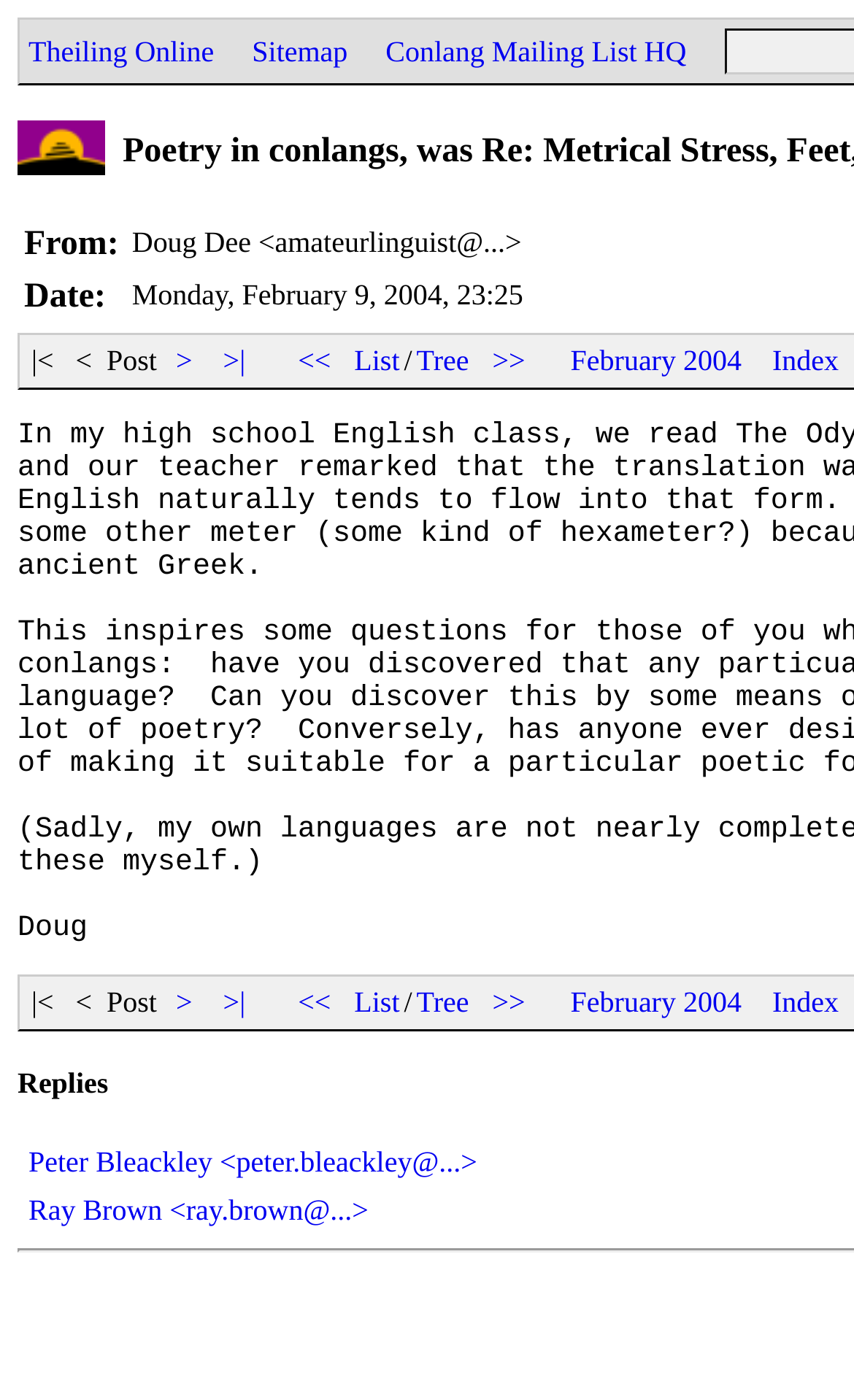How many rows are in the table with post information?
Please provide a single word or phrase as the answer based on the screenshot.

2